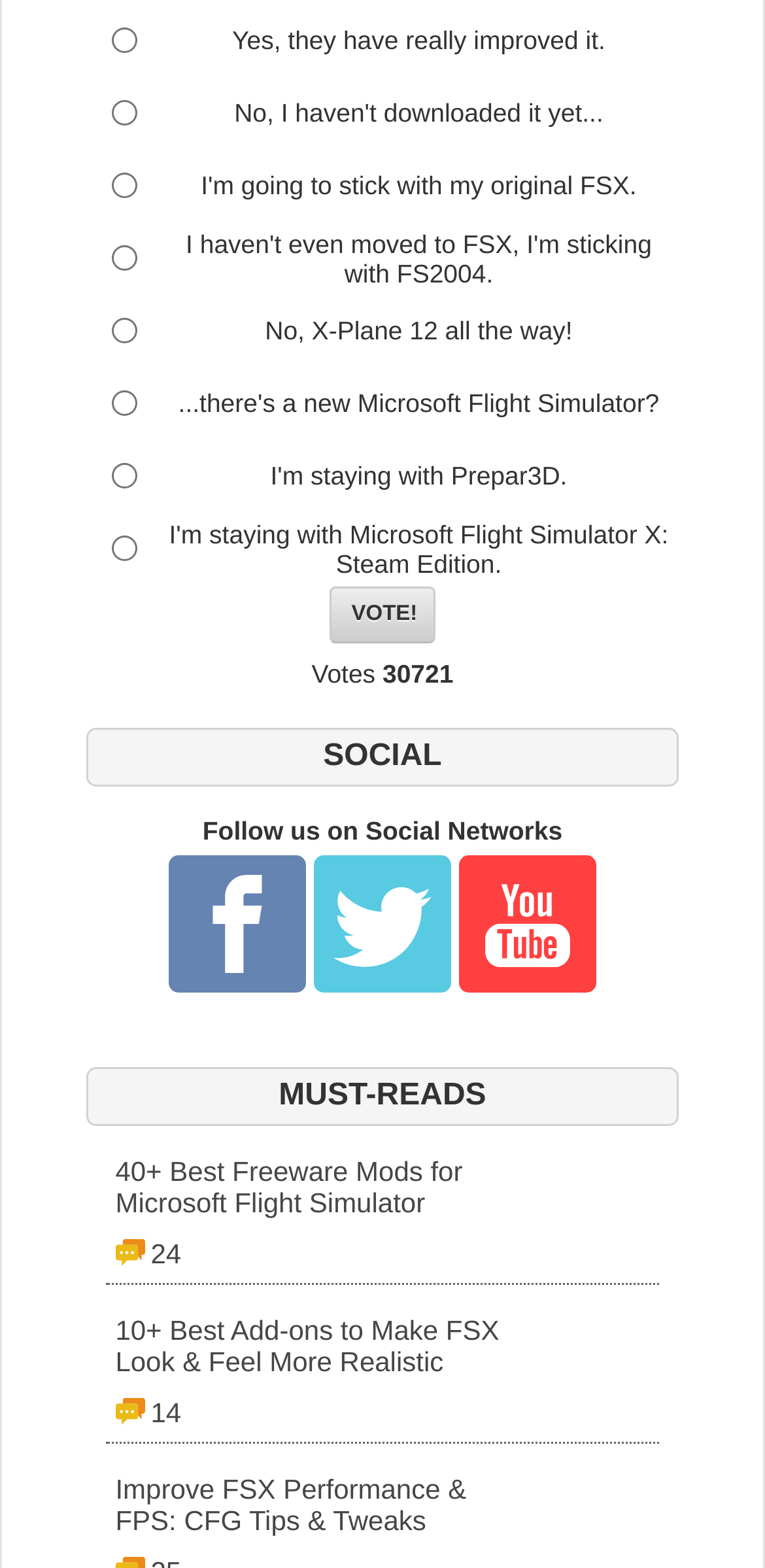Identify the bounding box coordinates of the element that should be clicked to fulfill this task: "Click 'Vote!' button". The coordinates should be provided as four float numbers between 0 and 1, i.e., [left, top, right, bottom].

[0.431, 0.375, 0.569, 0.411]